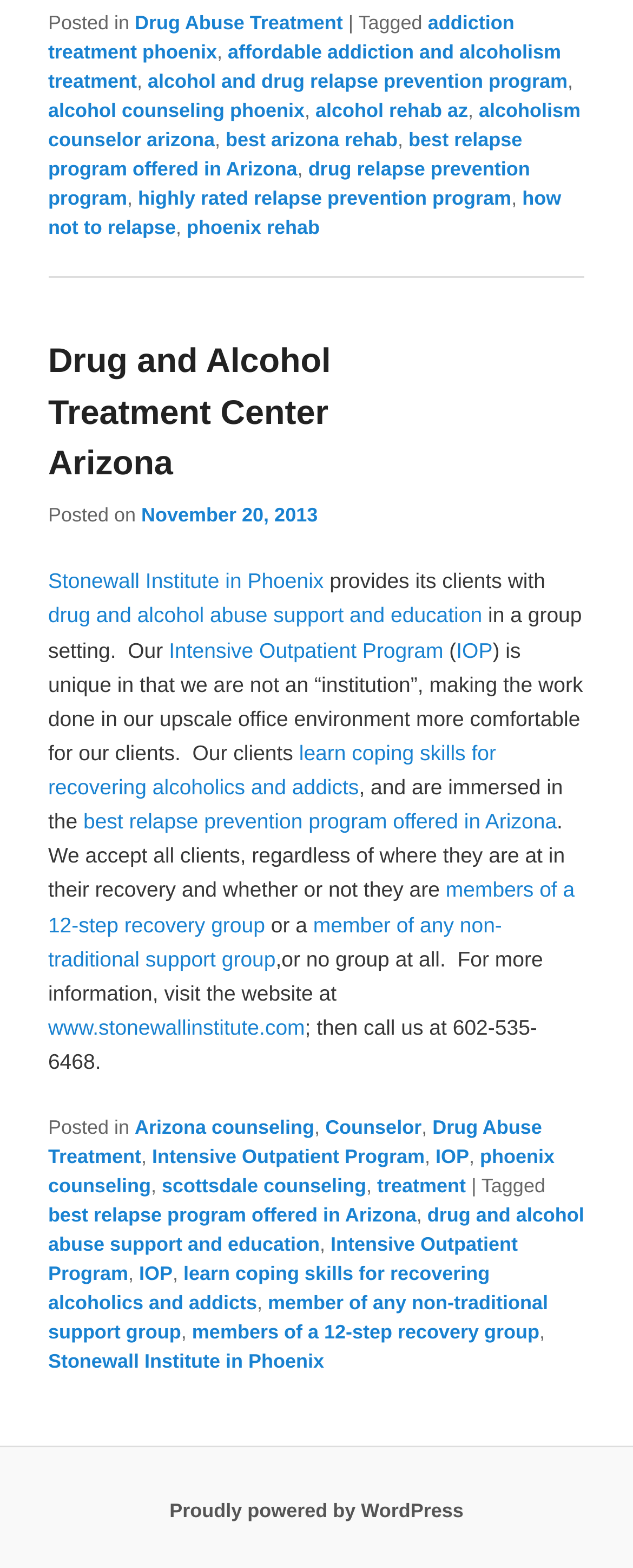Locate the bounding box coordinates of the segment that needs to be clicked to meet this instruction: "Go to 'www.stonewallinstitute.com'".

[0.076, 0.647, 0.482, 0.663]